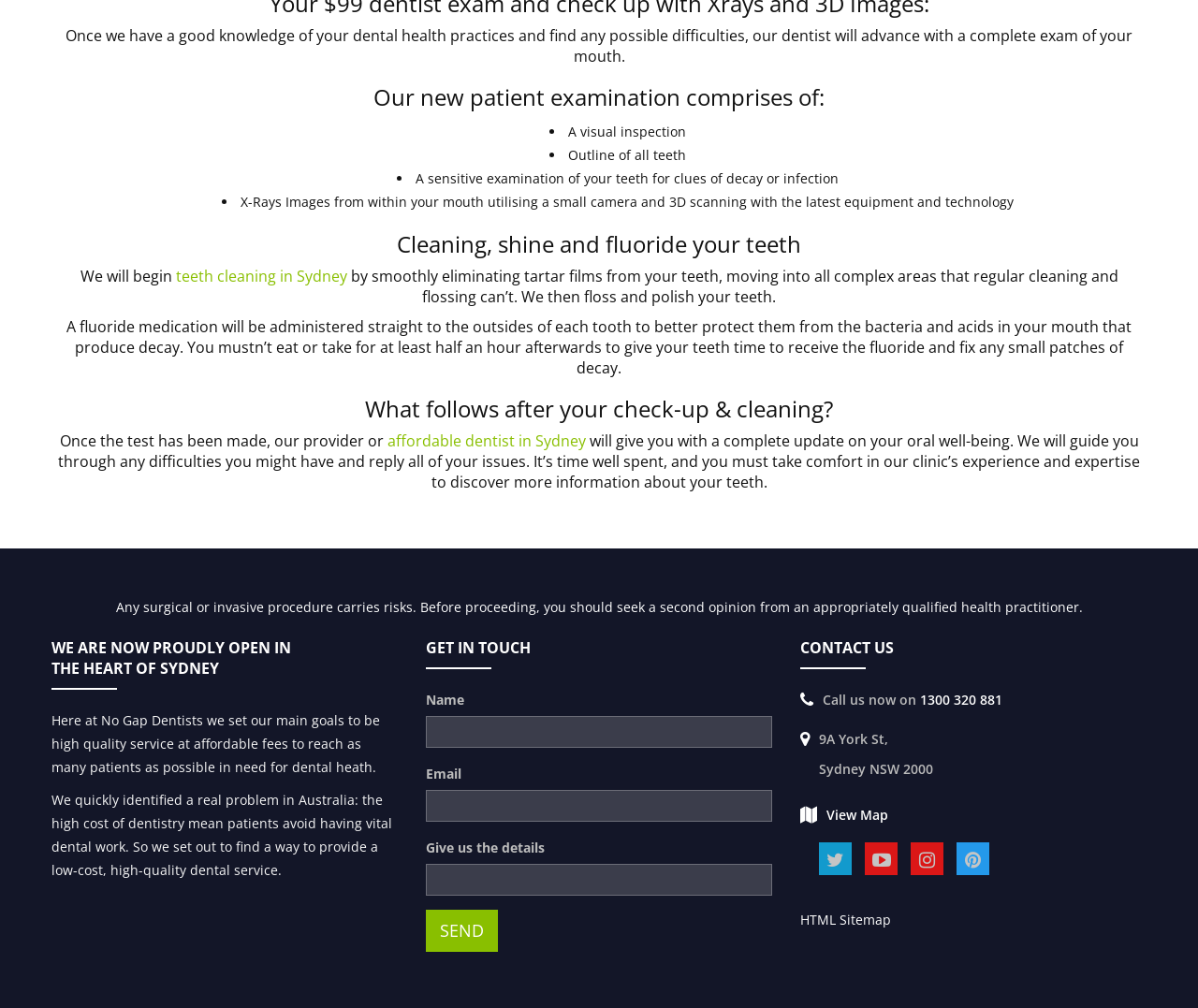Please mark the clickable region by giving the bounding box coordinates needed to complete this instruction: "Click the 'View Map' link".

[0.69, 0.797, 0.741, 0.82]